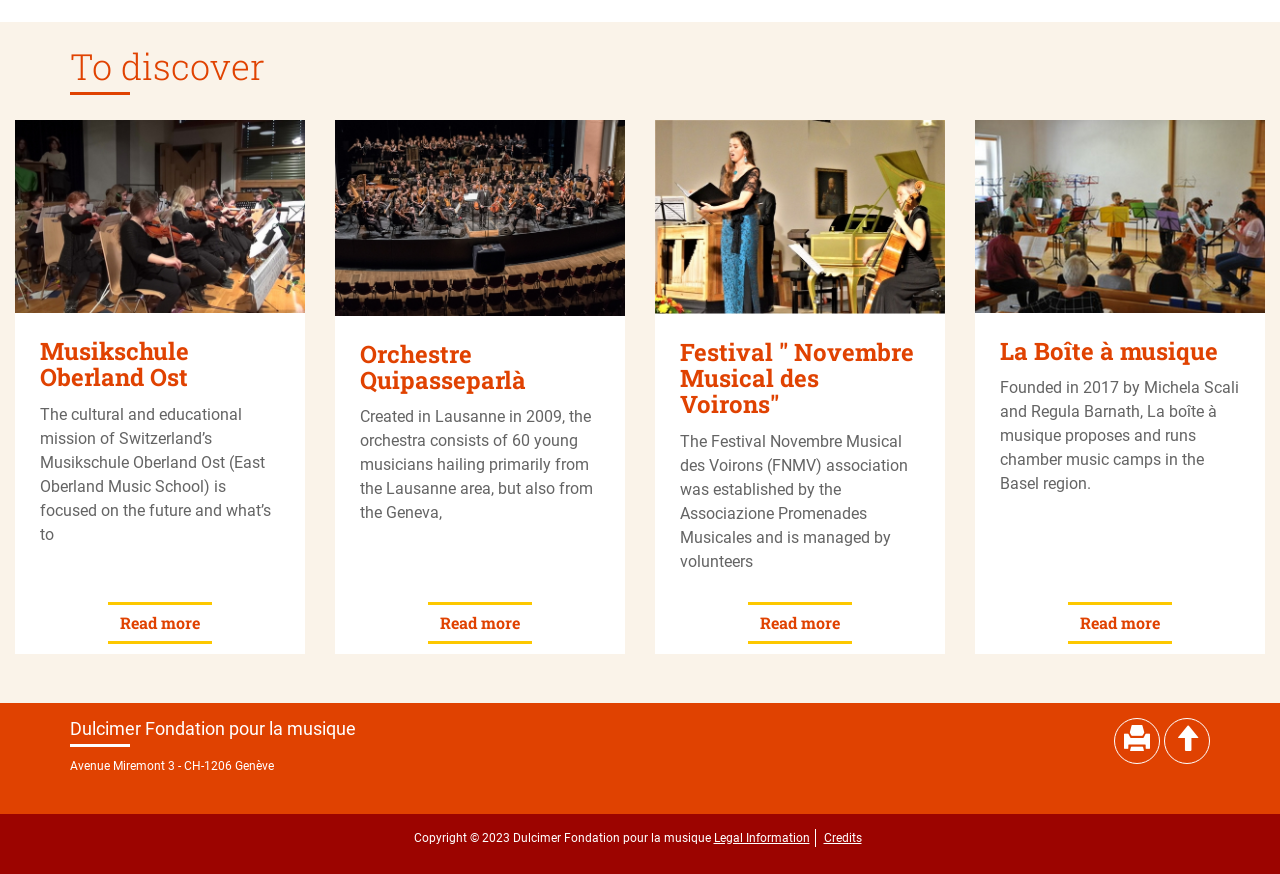Bounding box coordinates must be specified in the format (top-left x, top-left y, bottom-right x, bottom-right y). All values should be floating point numbers between 0 and 1. What are the bounding box coordinates of the UI element described as: Print

[0.87, 0.821, 0.906, 0.874]